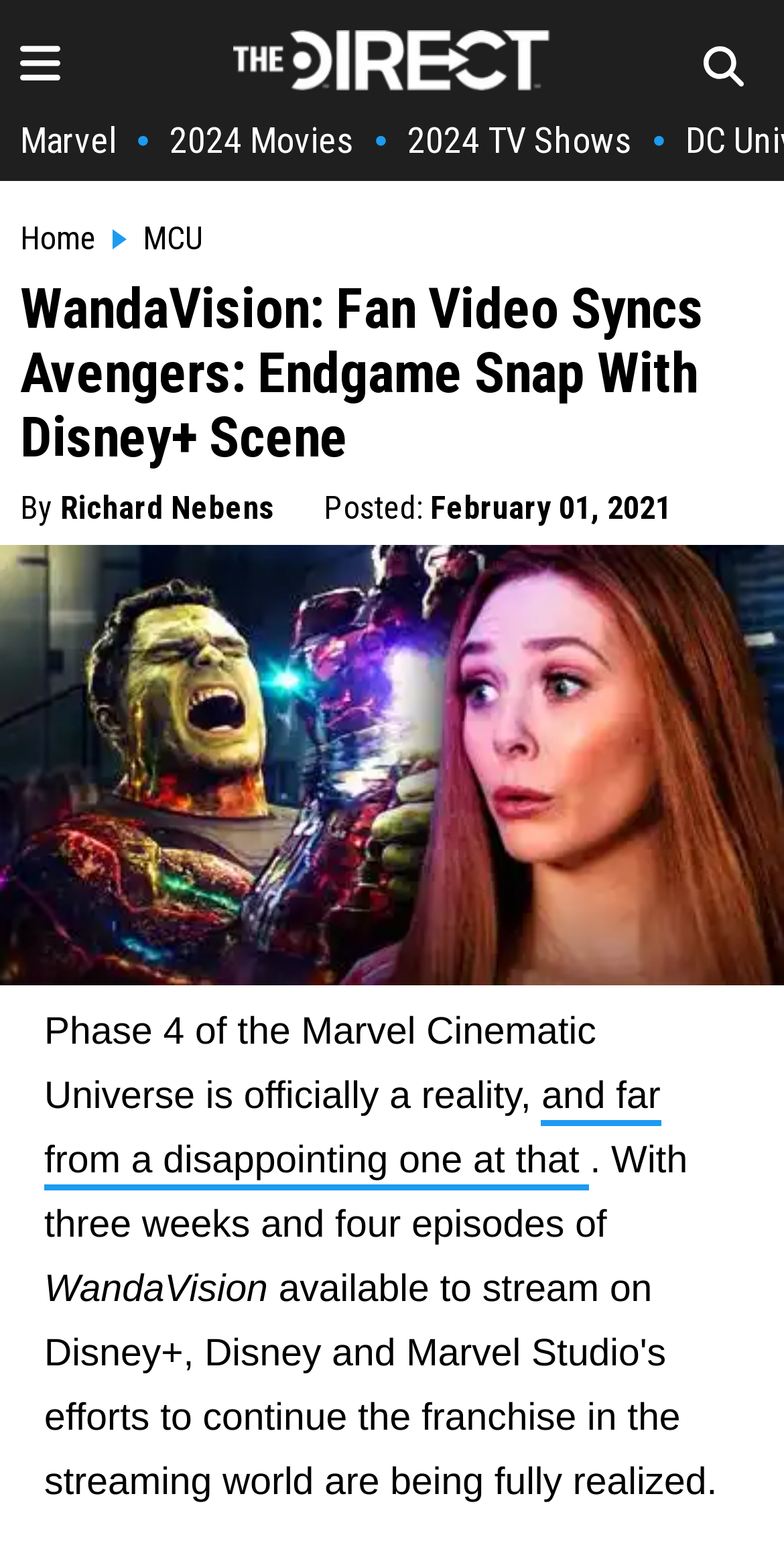Give the bounding box coordinates for the element described by: "Home".

[0.026, 0.143, 0.123, 0.167]